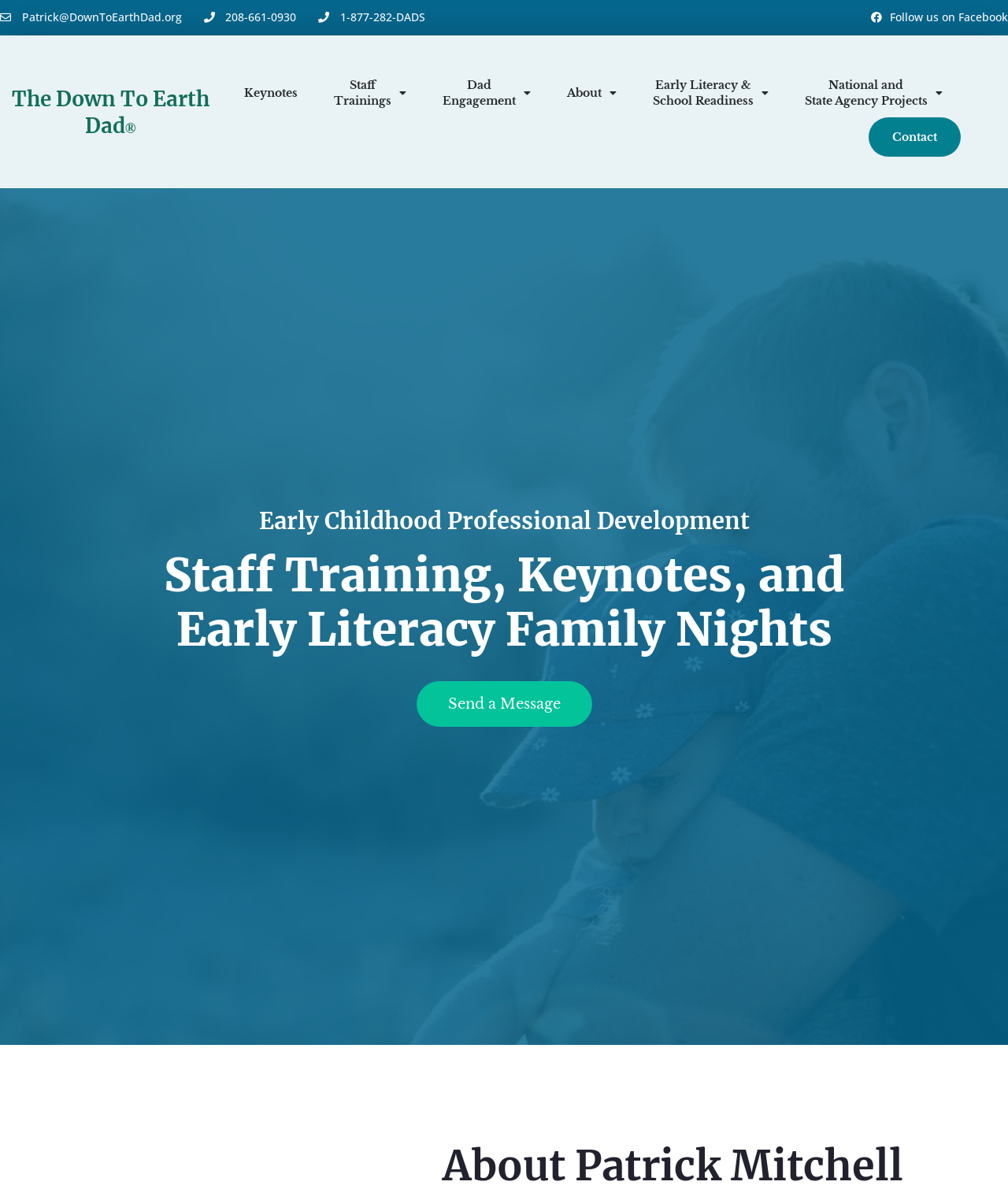Please locate the bounding box coordinates of the region I need to click to follow this instruction: "Follow on Facebook".

[0.861, 0.007, 1.0, 0.022]